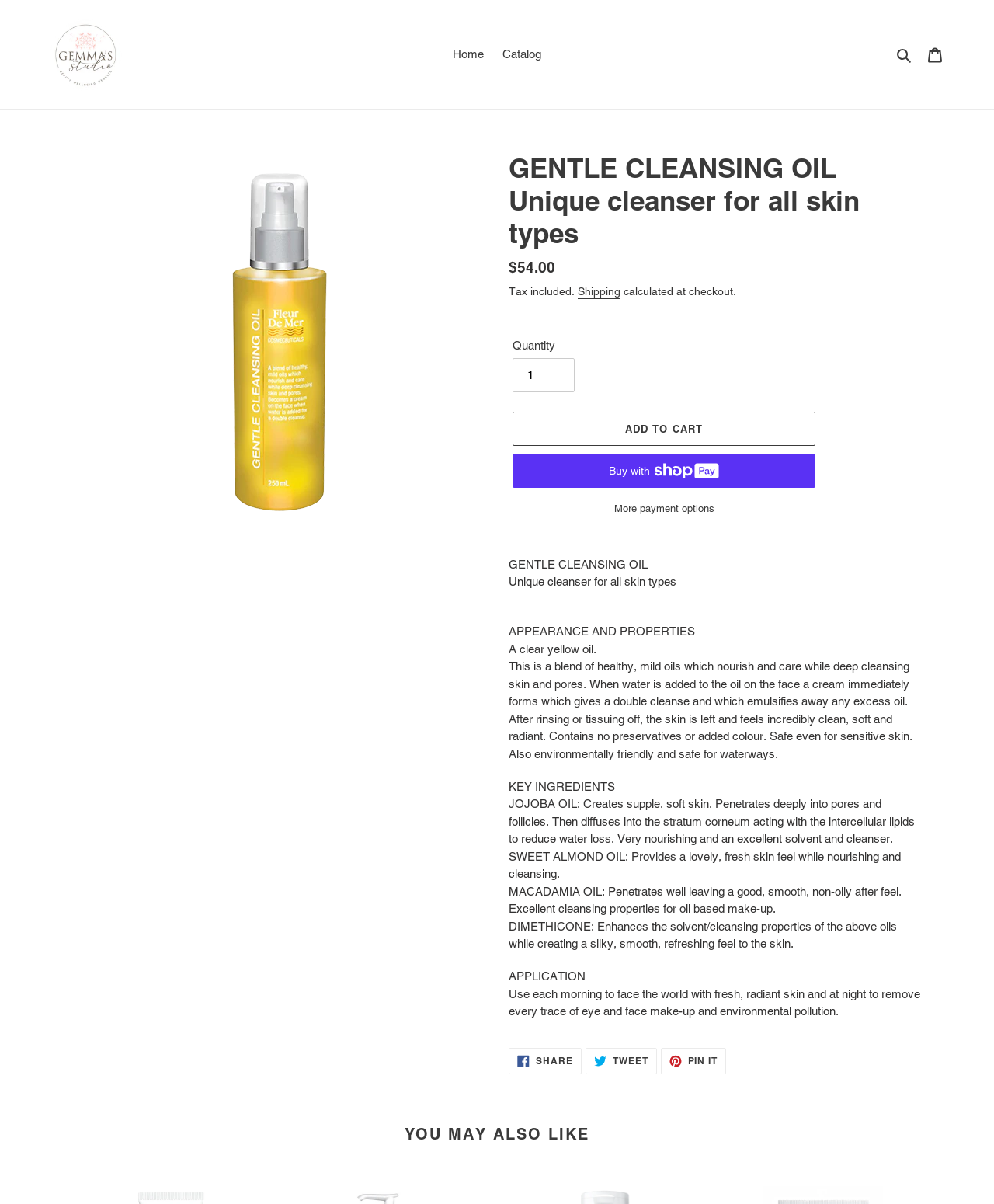What is the recommended usage of the product? Refer to the image and provide a one-word or short phrase answer.

Use morning and night